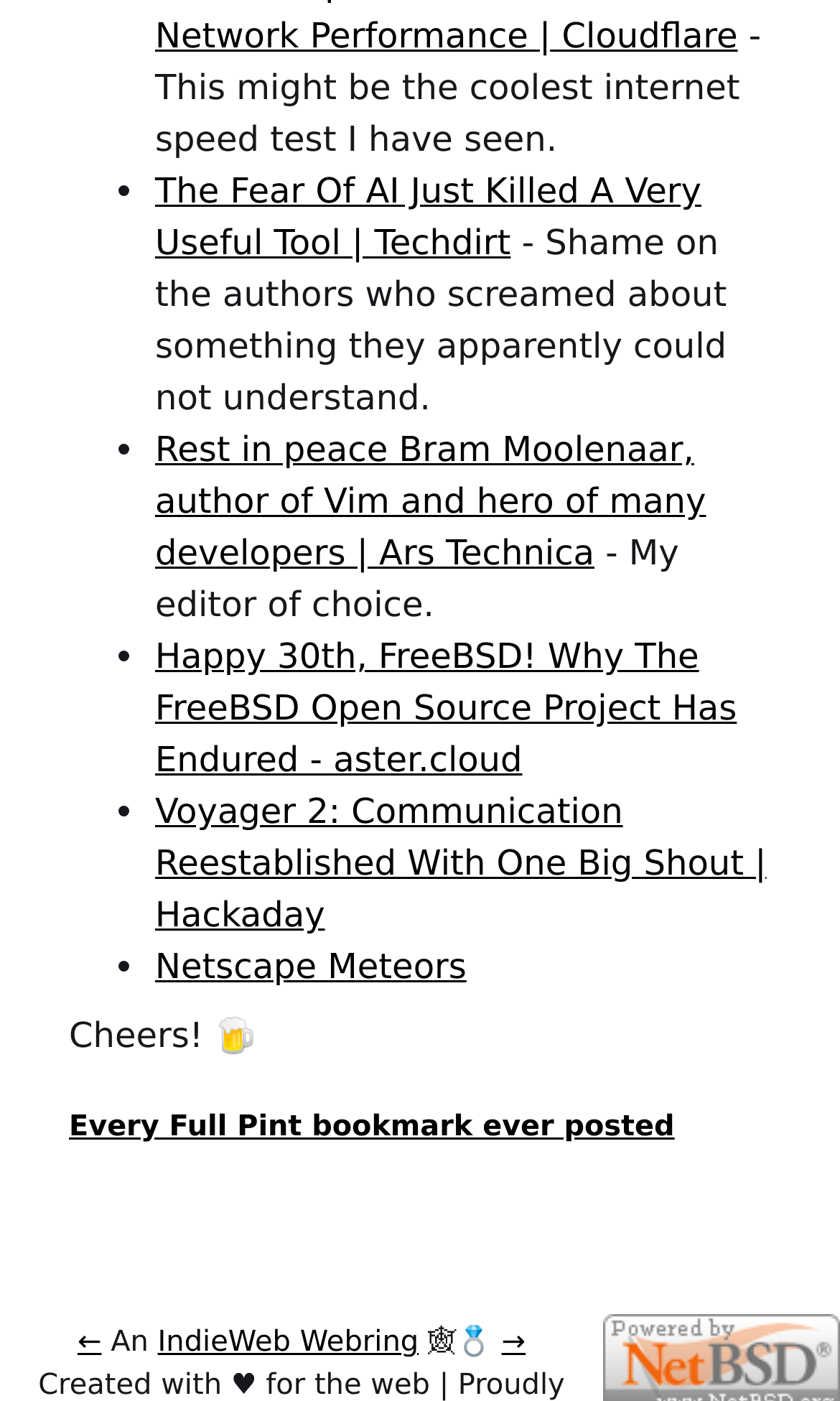Given the element description Netscape Meteors, identify the bounding box coordinates for the UI element on the webpage screenshot. The format should be (top-left x, top-left y, bottom-right x, bottom-right y), with values between 0 and 1.

[0.185, 0.675, 0.555, 0.704]